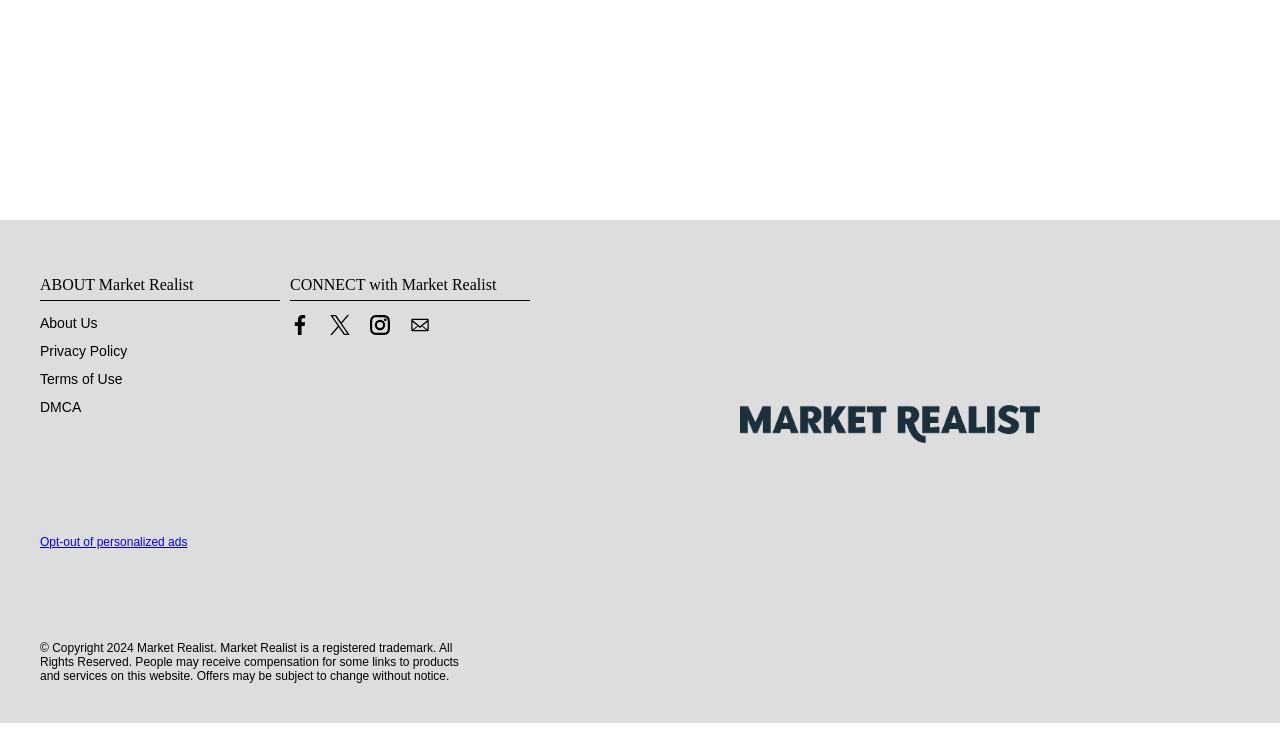Please provide a one-word or phrase answer to the question: 
How many social media links are available?

3